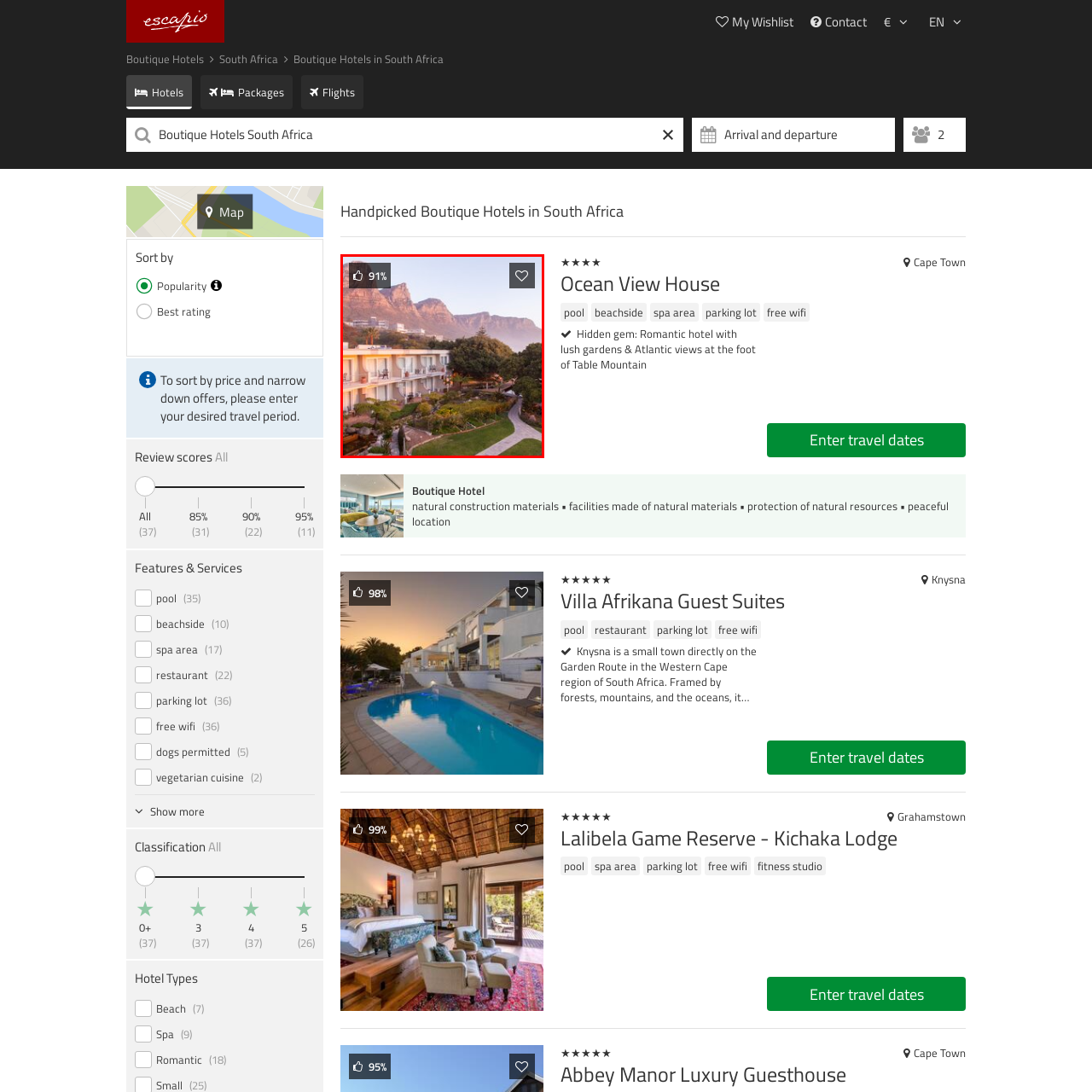Focus on the picture inside the red-framed area and provide a one-word or short phrase response to the following question:
What is the location of the hotel?

Cape Town, South Africa